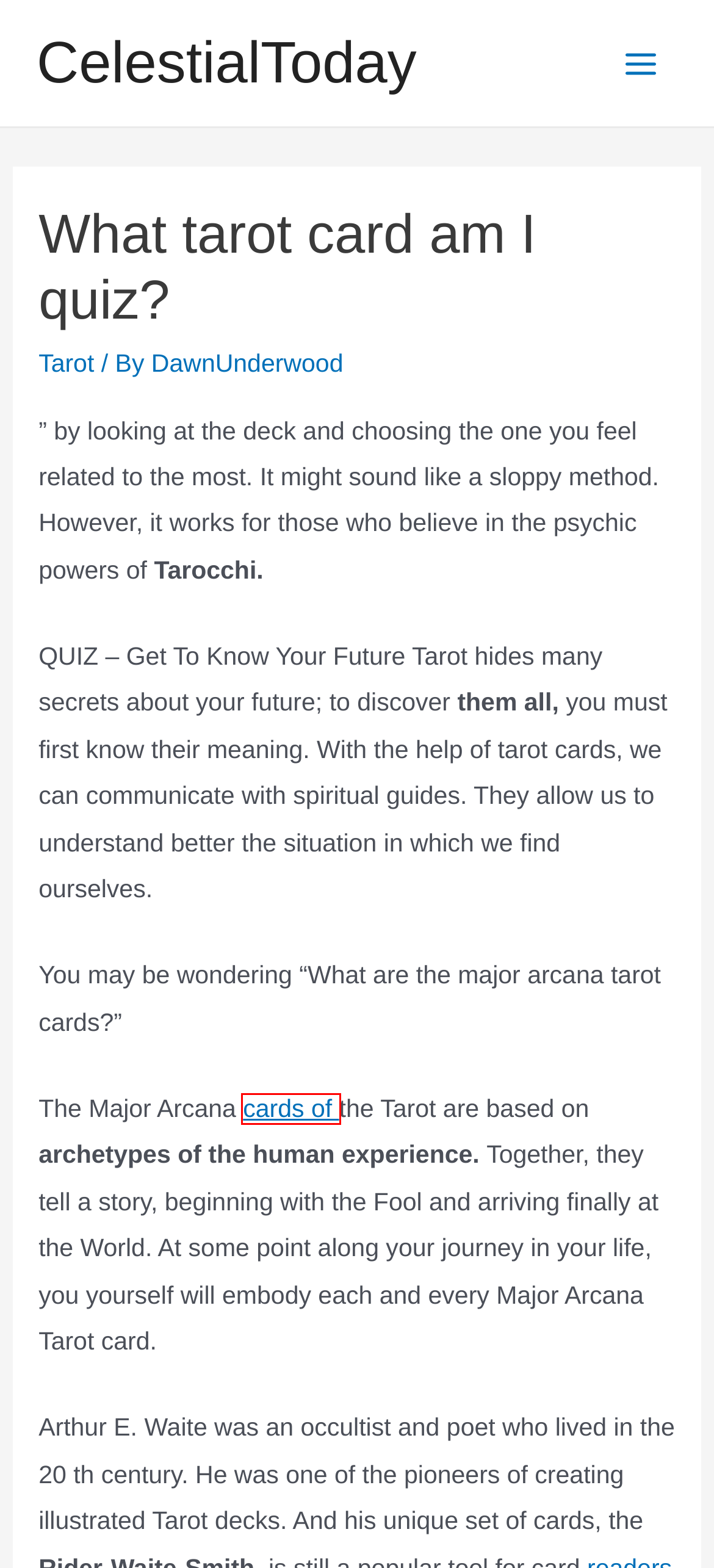You have a screenshot of a webpage with a red rectangle bounding box. Identify the best webpage description that corresponds to the new webpage after clicking the element within the red bounding box. Here are the candidates:
A. Why is tarot card evil? - CelestialToday
B. Tarot - CelestialToday
C. What crystals cannot go in water? - CelestialToday
D. Why do tarot readers knock on the cards? - CelestialToday
E. Why have a tarot reading? - CelestialToday
F. Hello world! - CelestialToday
G. What tarot card represents me? - CelestialToday
H. DawnUnderwood - CelestialToday

A